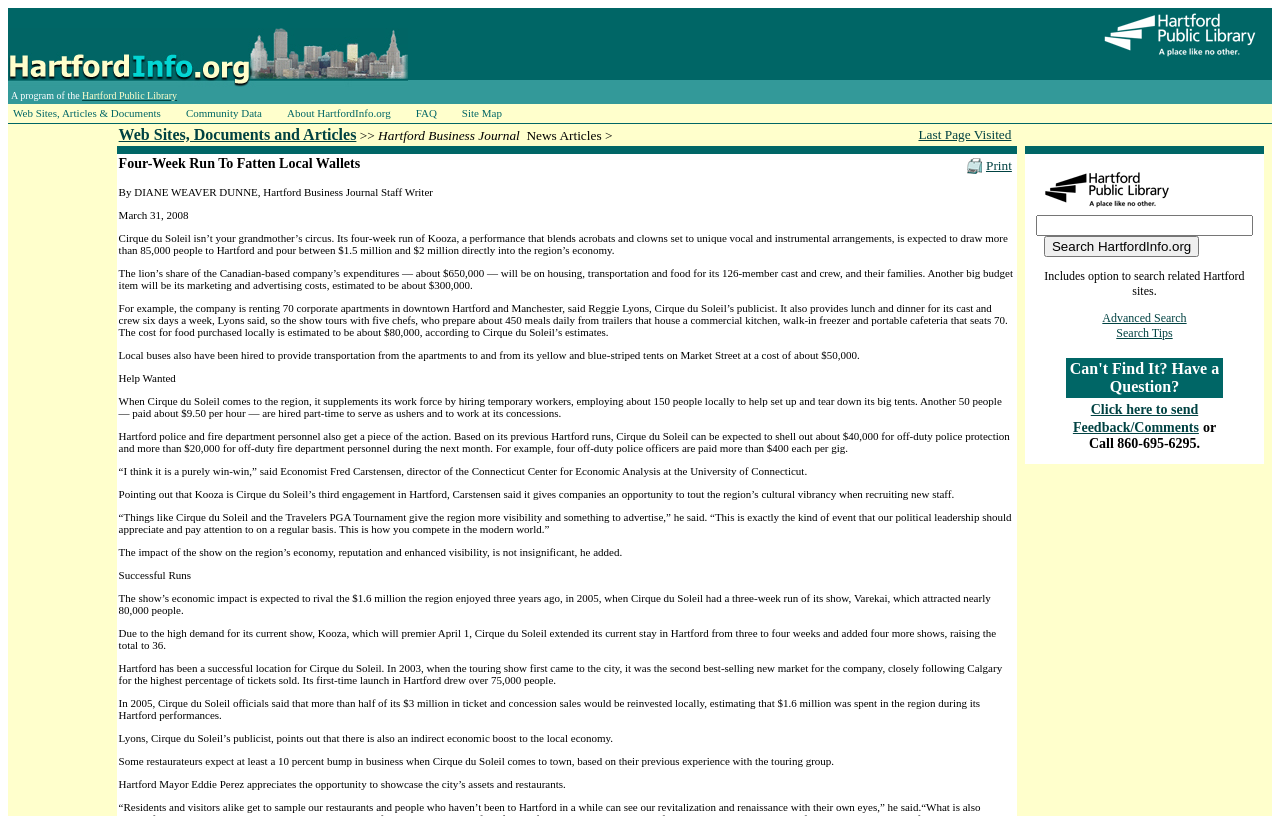Locate the bounding box coordinates of the area you need to click to fulfill this instruction: 'Visit the 'Web Sites, Articles & Documents' page'. The coordinates must be in the form of four float numbers ranging from 0 to 1: [left, top, right, bottom].

[0.006, 0.129, 0.141, 0.148]